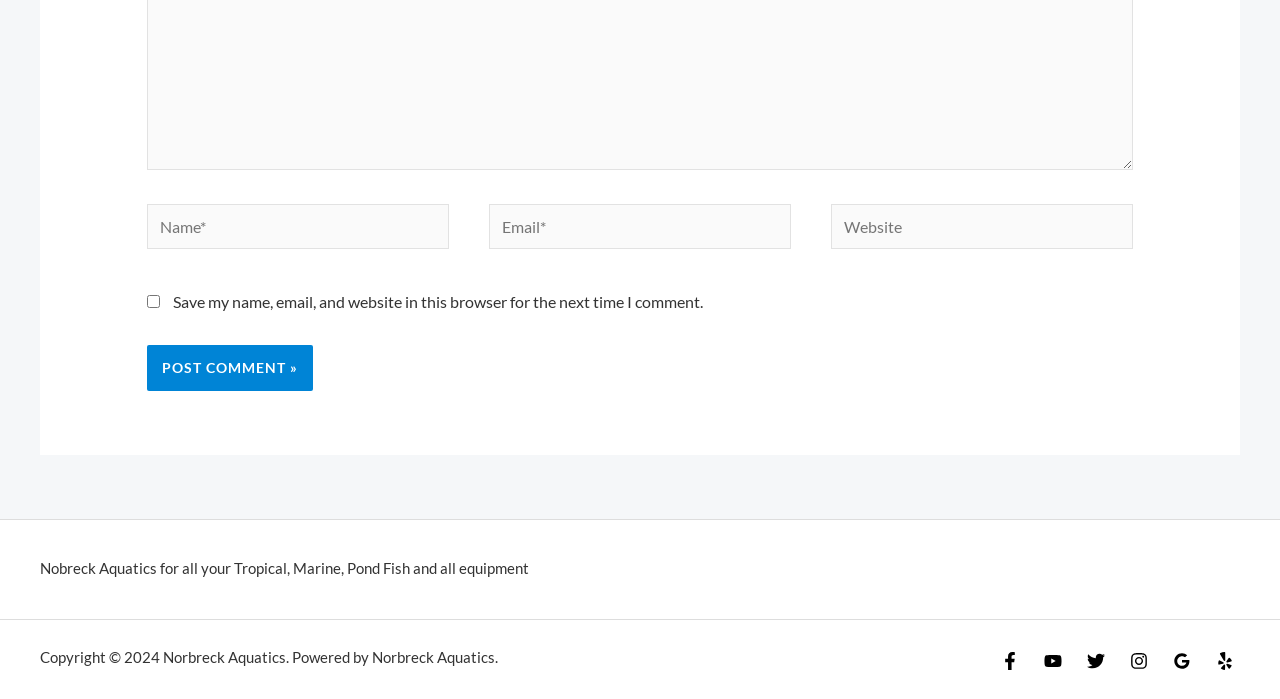Specify the bounding box coordinates of the area that needs to be clicked to achieve the following instruction: "Enter your name".

None